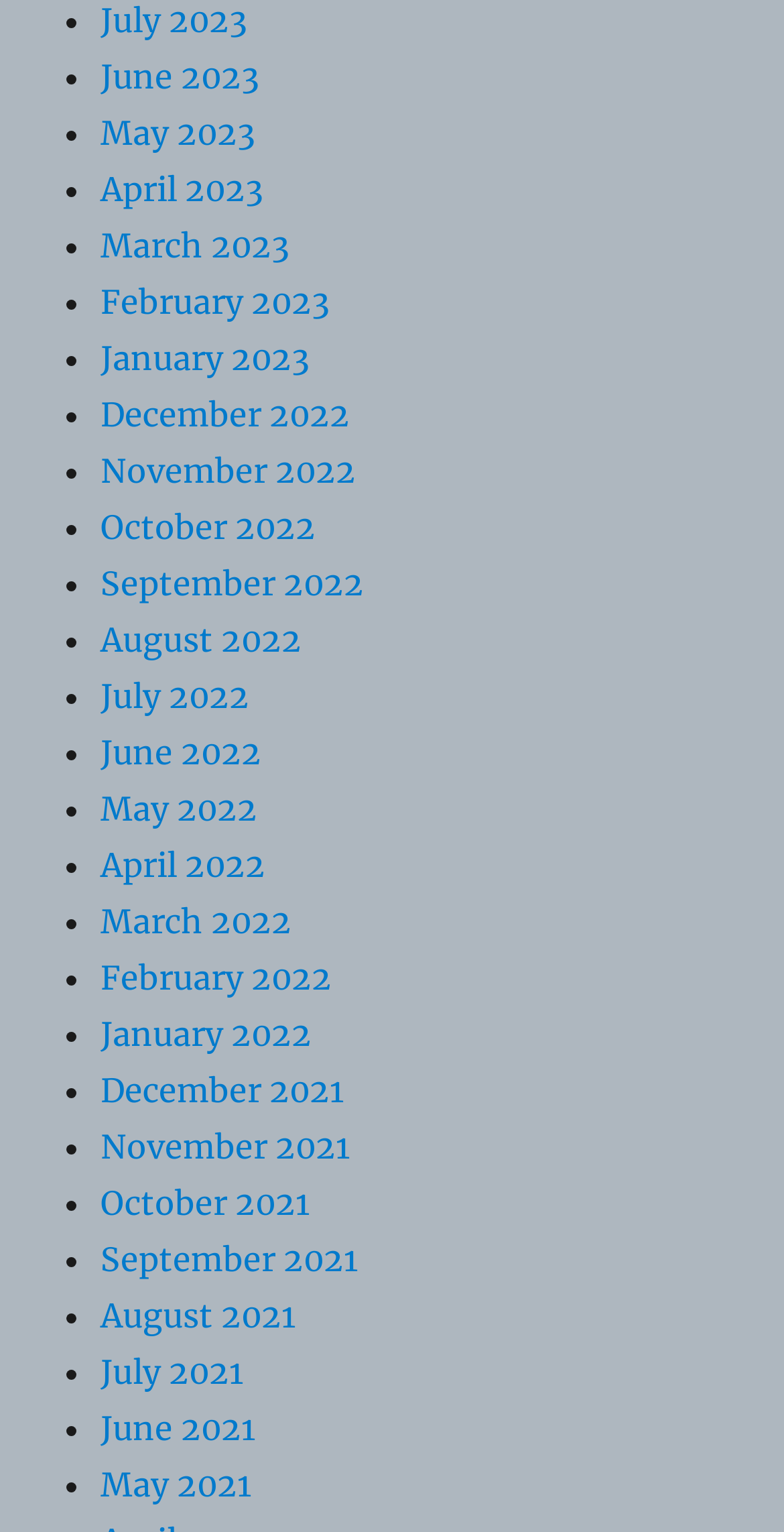Locate the bounding box coordinates of the area where you should click to accomplish the instruction: "View September 2021".

[0.128, 0.809, 0.456, 0.836]